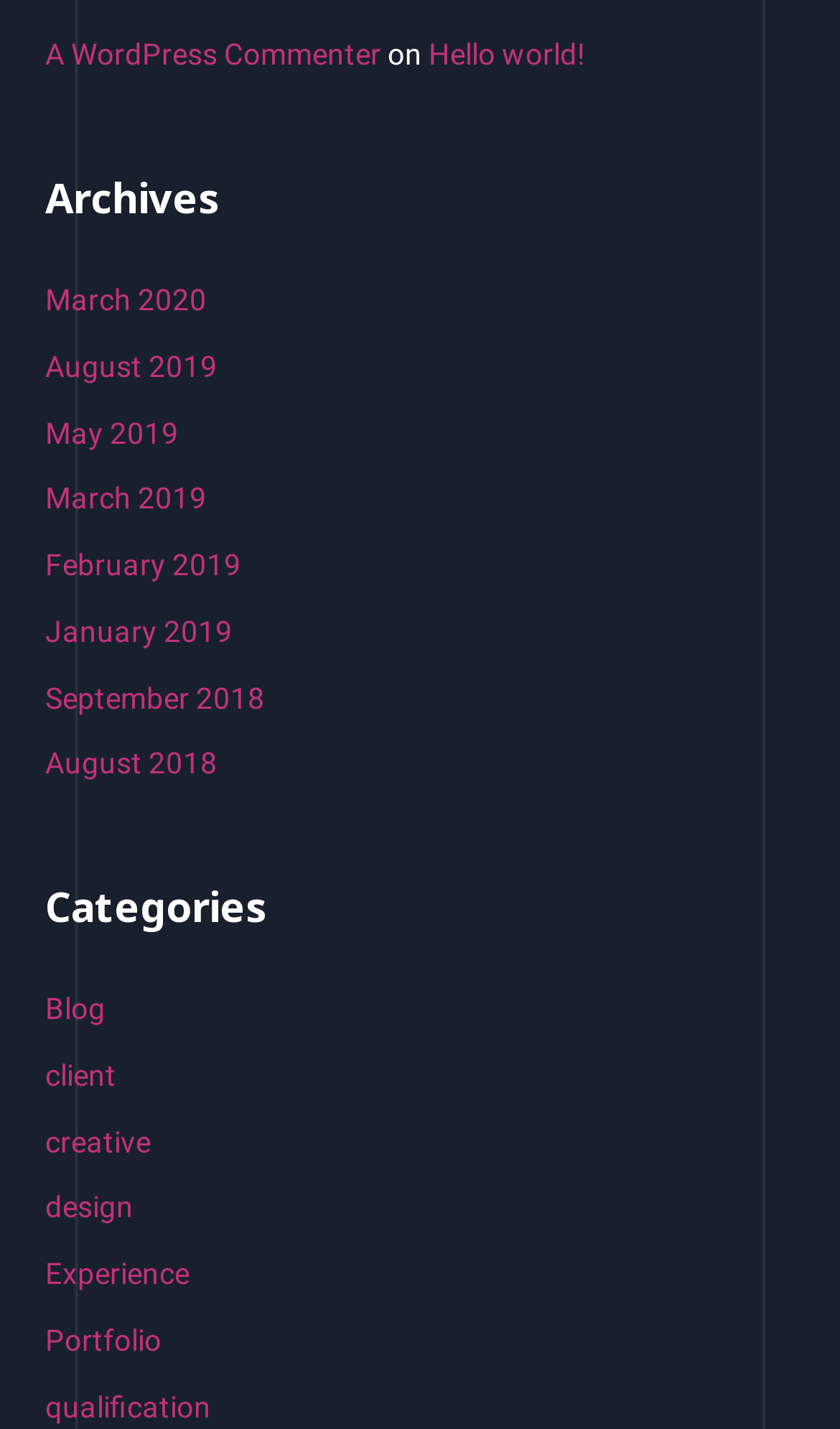How many categories are listed?
Using the image as a reference, answer the question in detail.

I counted the number of links under the 'Categories' heading element, and there are 8 categories listed, which are 'Blog', 'client', 'creative', 'design', 'Experience', 'Portfolio', and 'qualification'.